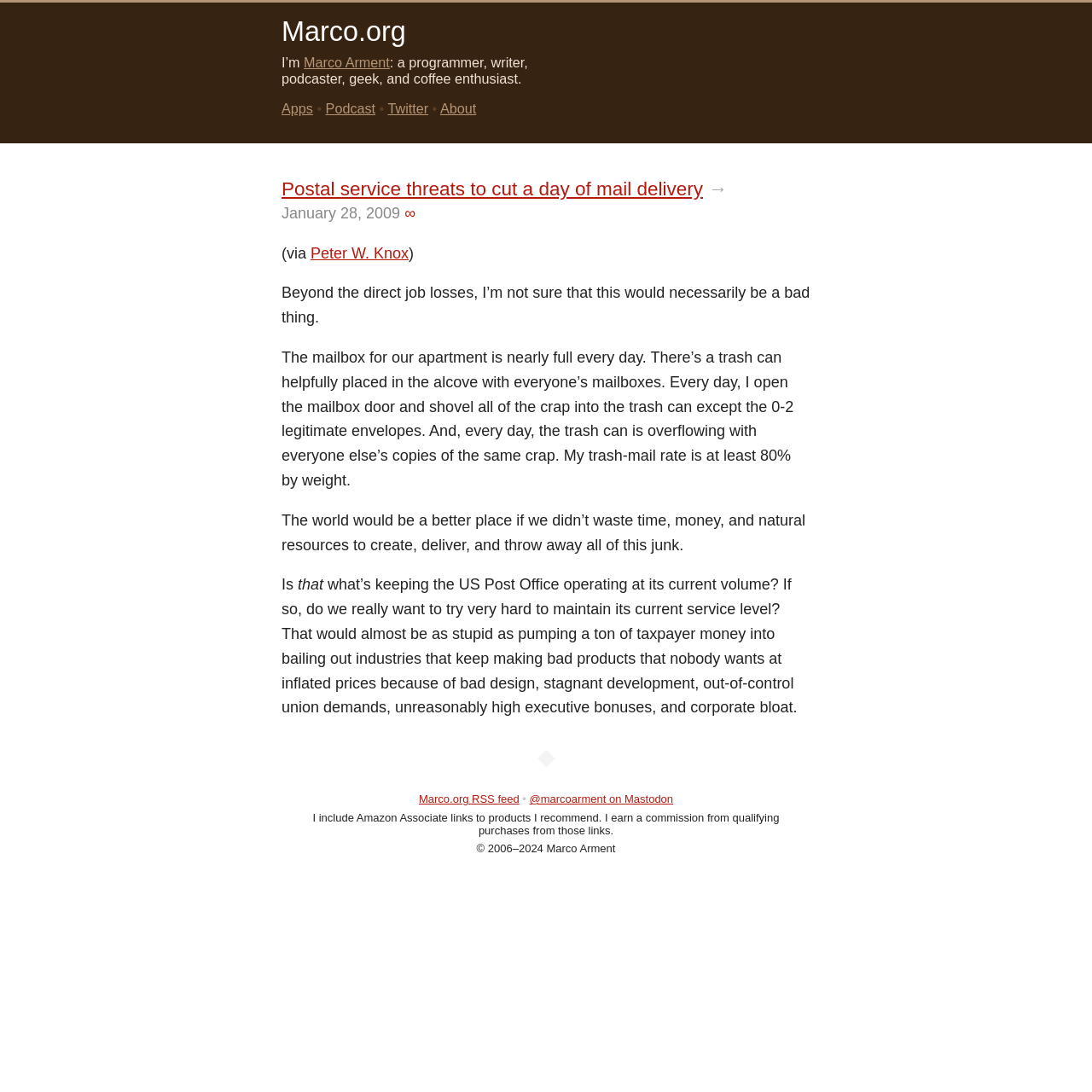Find the bounding box coordinates for the element that must be clicked to complete the instruction: "Visit Marco.org homepage". The coordinates should be four float numbers between 0 and 1, indicated as [left, top, right, bottom].

[0.258, 0.015, 0.372, 0.043]